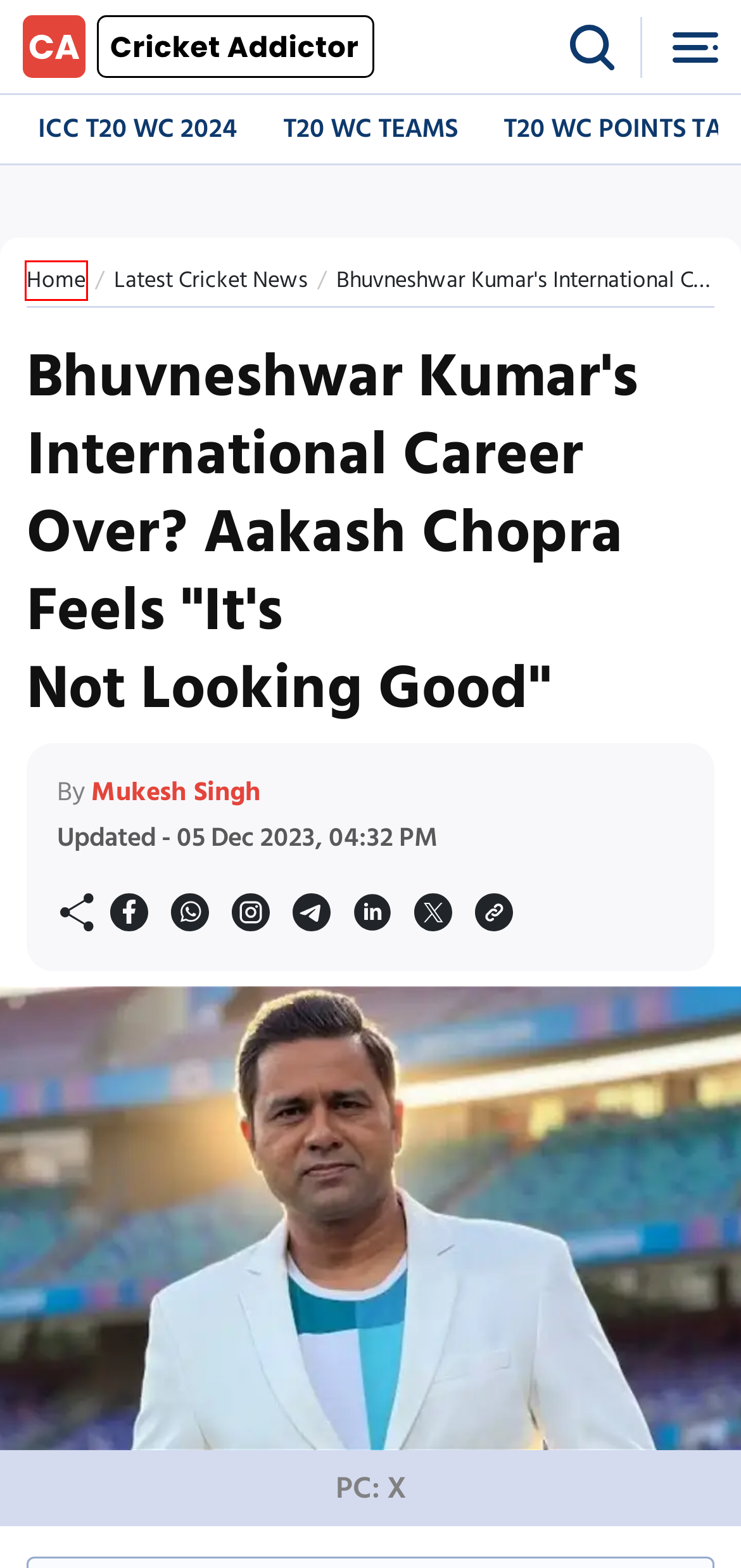You have a screenshot of a webpage where a red bounding box highlights a specific UI element. Identify the description that best matches the resulting webpage after the highlighted element is clicked. The choices are:
A. Latest Cricket News, Stats, Match Predictions, Fantasy Tips &amp; Results - Cricket Addictor
B. Ireland National Cricket Team, Current Irelandn Cricket Team - Cricket Addictor
C. Arshdeep Singh Player Profile, Age, Career, Bowling & Batting Stats
D. Mukesh Singh Cricket Content Writer - Cricket Addictor
E. ICC T20 World Cup 2024, Live Score, Schedule, News, Squads, Points Table - Cricketaddictor
F. ICC T20 World Cup All Teams Update - Cricketaddictor
G. Latest Cricket News, Cricket News Today Match - Cricket Addictor
H. India vs Afghanistan 2024, Live Score, Schedule, News & Stats - Cricket Addictor

A